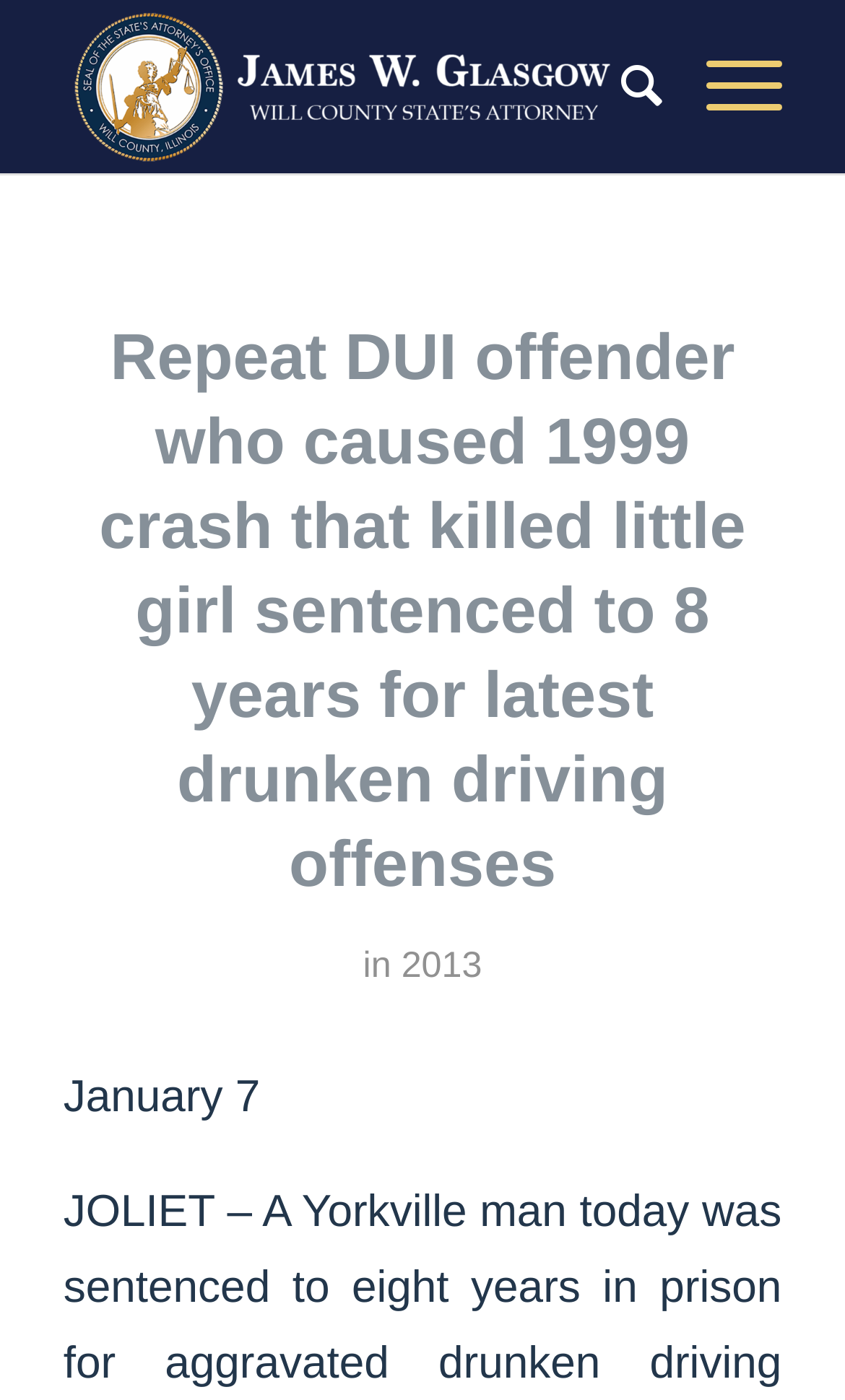Answer succinctly with a single word or phrase:
What is the year of the latest drunken driving offenses?

2013